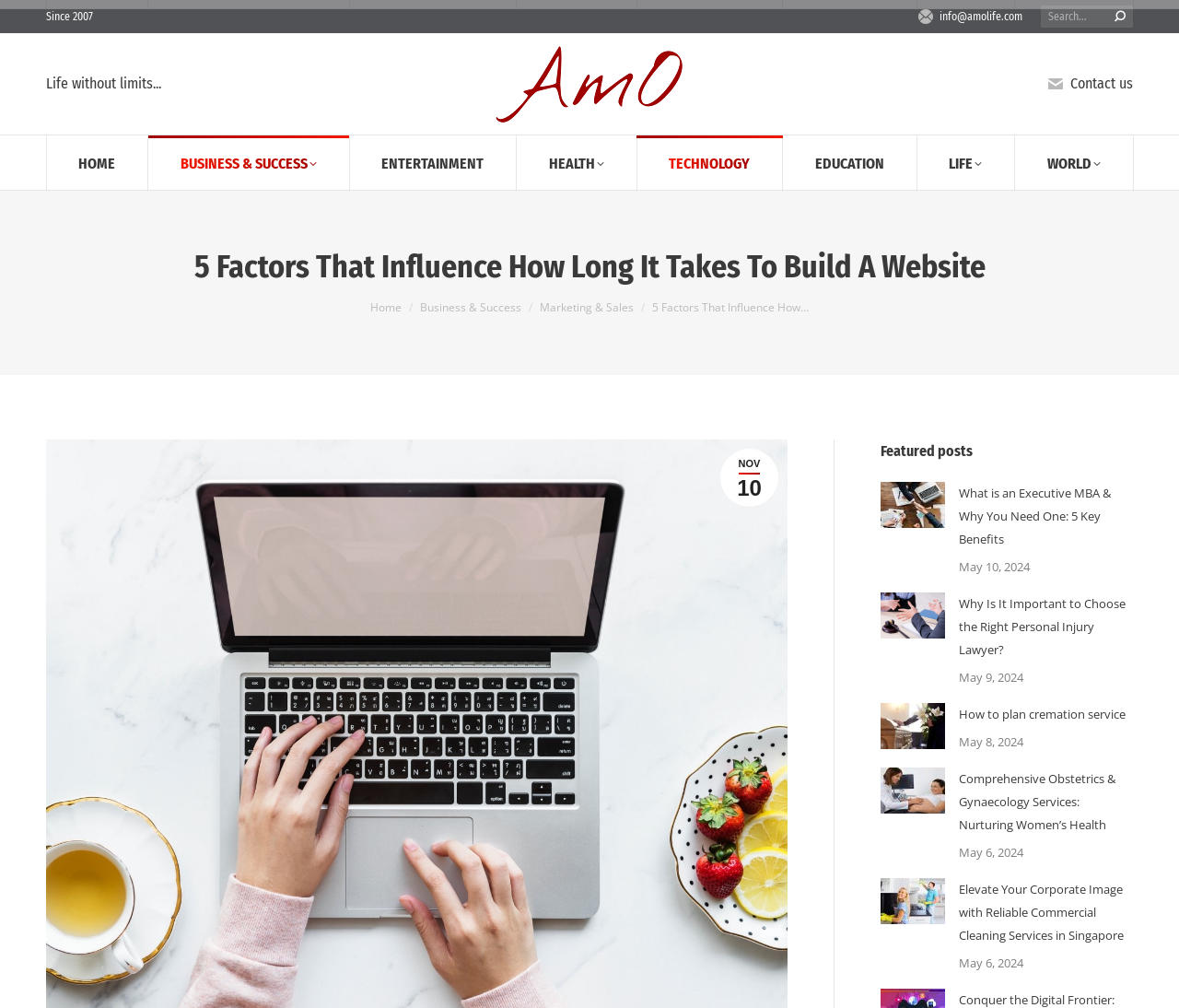Please identify the bounding box coordinates of the element's region that I should click in order to complete the following instruction: "Search for something". The bounding box coordinates consist of four float numbers between 0 and 1, i.e., [left, top, right, bottom].

[0.883, 0.005, 0.961, 0.027]